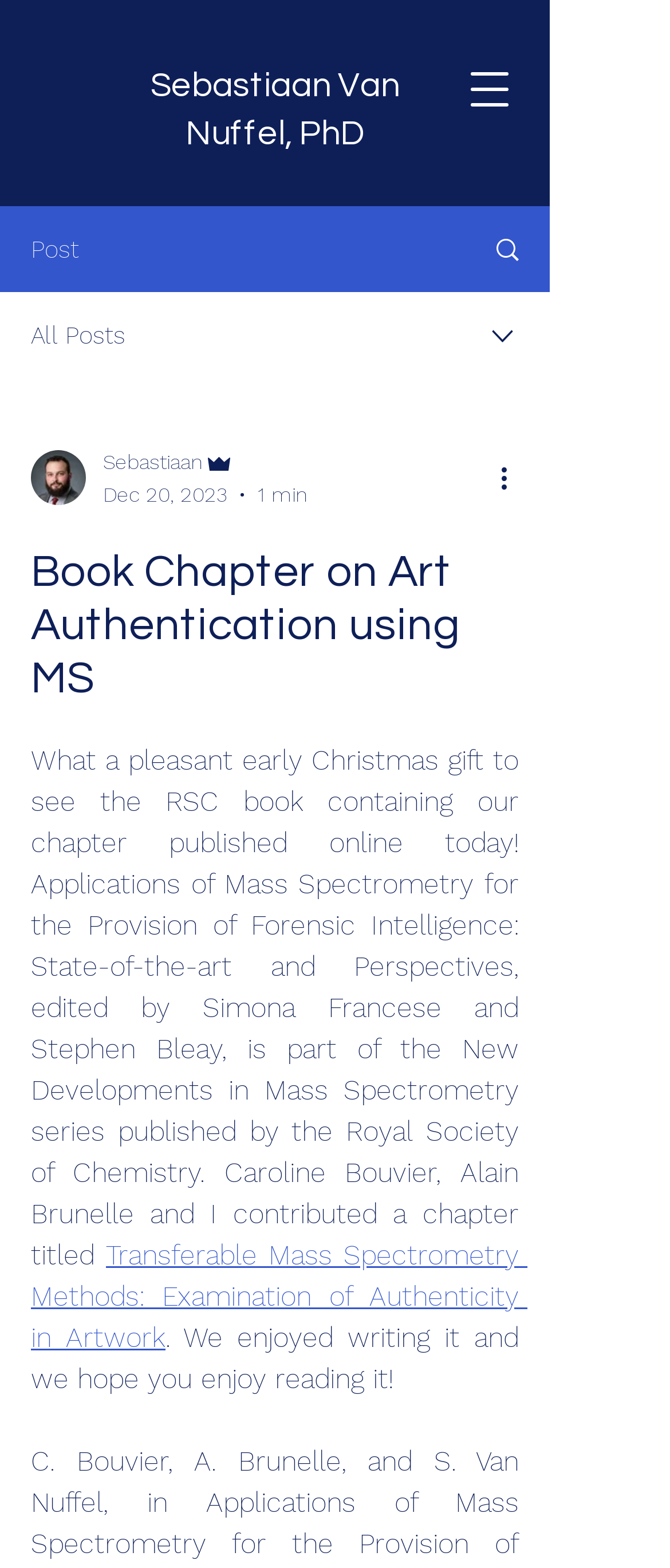Find the bounding box coordinates of the element to click in order to complete this instruction: "Click on the author's name". The bounding box coordinates must be four float numbers between 0 and 1, denoted as [left, top, right, bottom].

[0.224, 0.044, 0.596, 0.097]